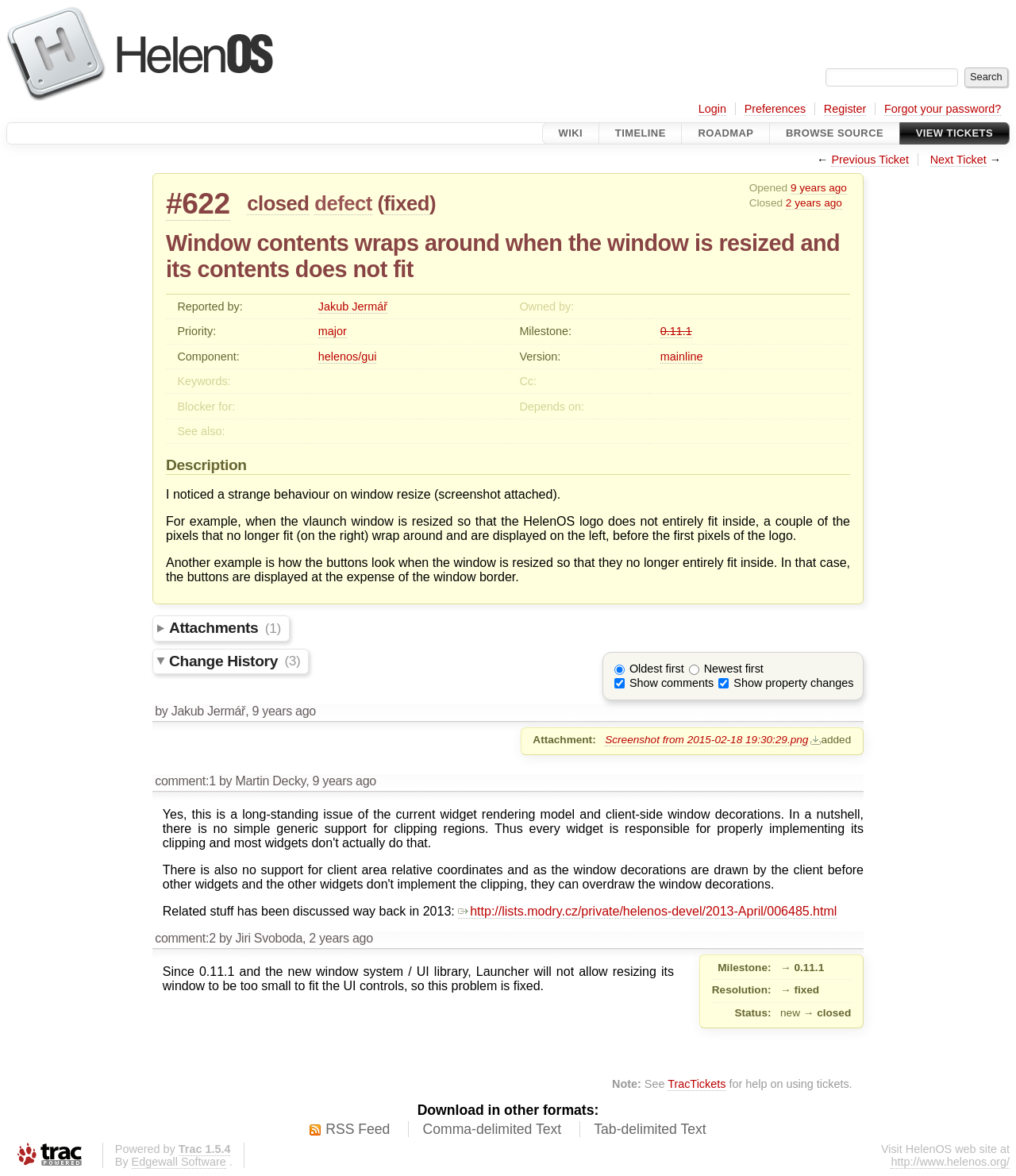Who reported the defect?
Give a single word or phrase answer based on the content of the image.

Jakub Jermář